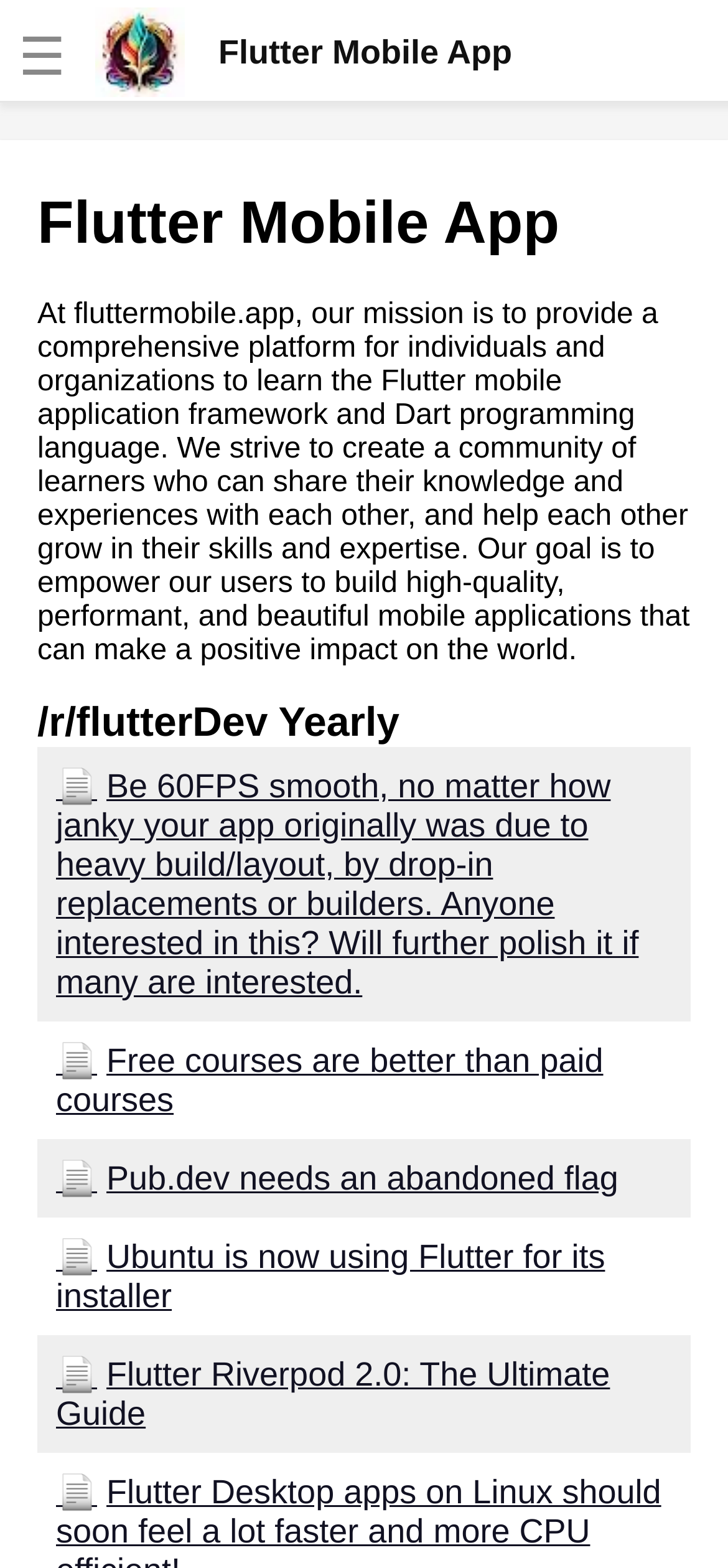Specify the bounding box coordinates of the area that needs to be clicked to achieve the following instruction: "Read the article about integrating Firebase with Flutter".

[0.038, 0.089, 0.615, 0.173]